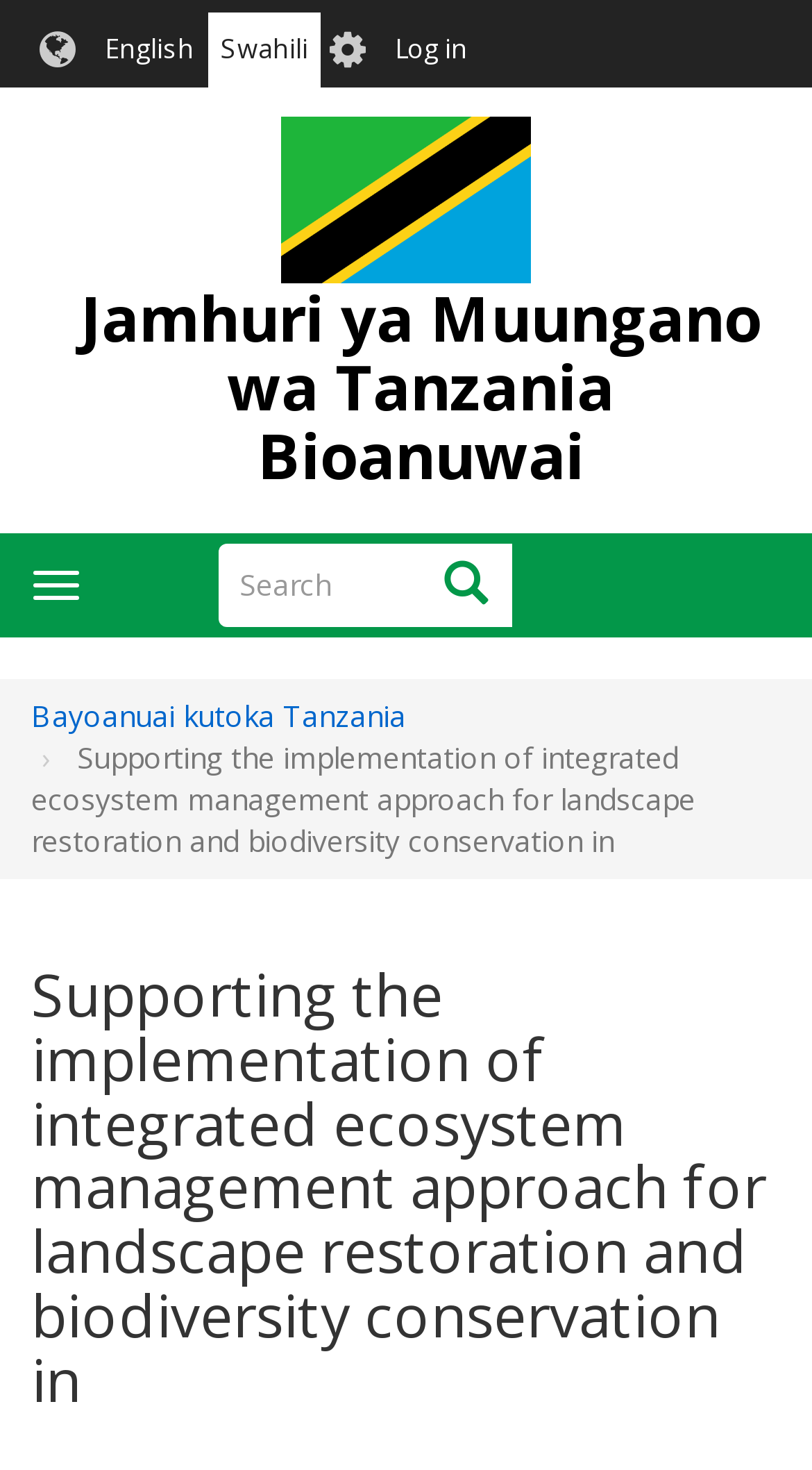Is there a login feature?
Deliver a detailed and extensive answer to the question.

I can see a 'Log in' link under the 'User account menu' at the top of the page, which suggests that users can log in to access restricted content or features.